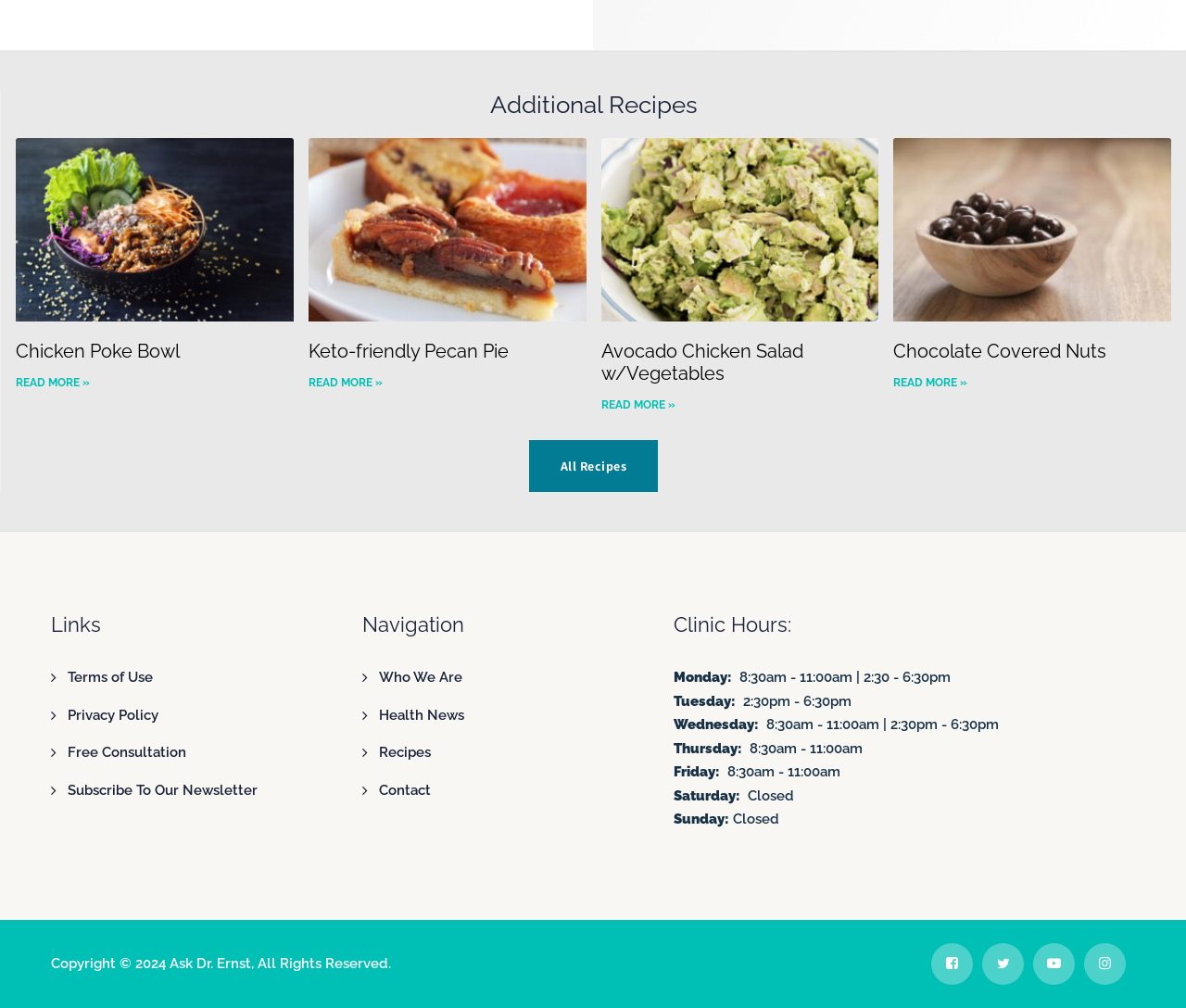Determine the bounding box coordinates of the area to click in order to meet this instruction: "Check the clinic hours on Monday".

[0.568, 0.664, 0.617, 0.68]